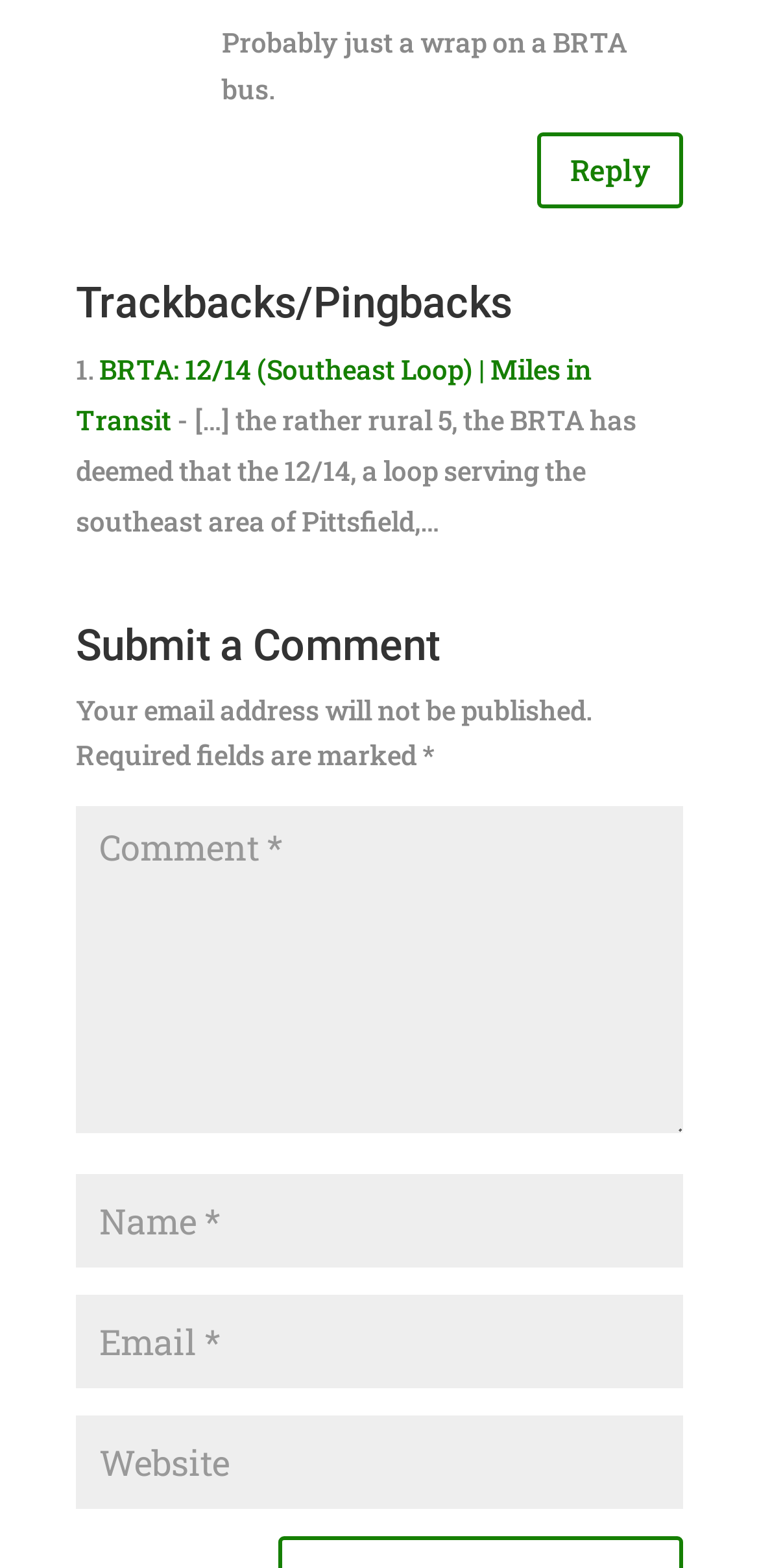Give a concise answer of one word or phrase to the question: 
What is the link text of the first link?

Reply to Miles Taylor